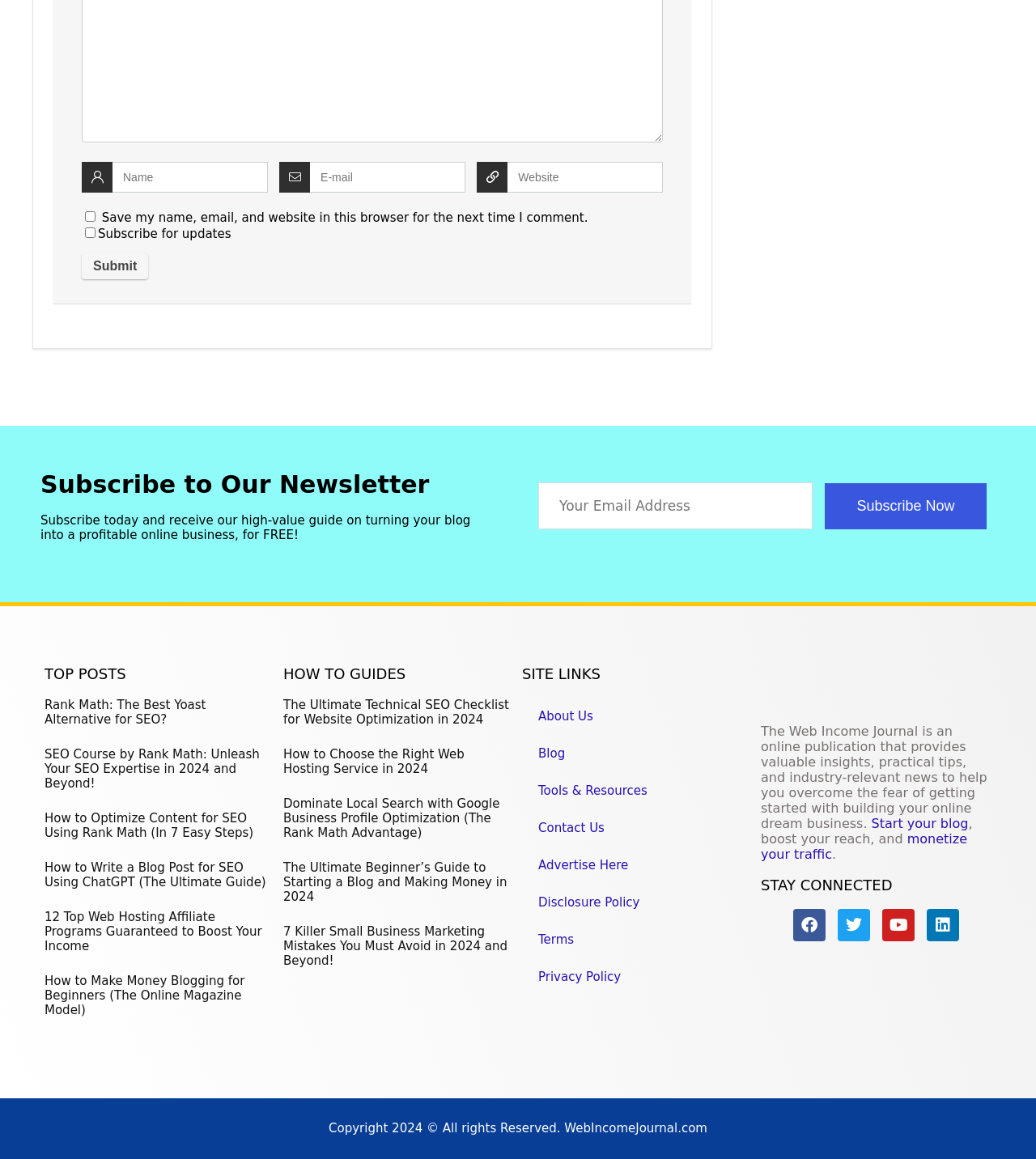Determine the bounding box coordinates of the area to click in order to meet this instruction: "Subscribe to the newsletter".

[0.796, 0.417, 0.952, 0.457]